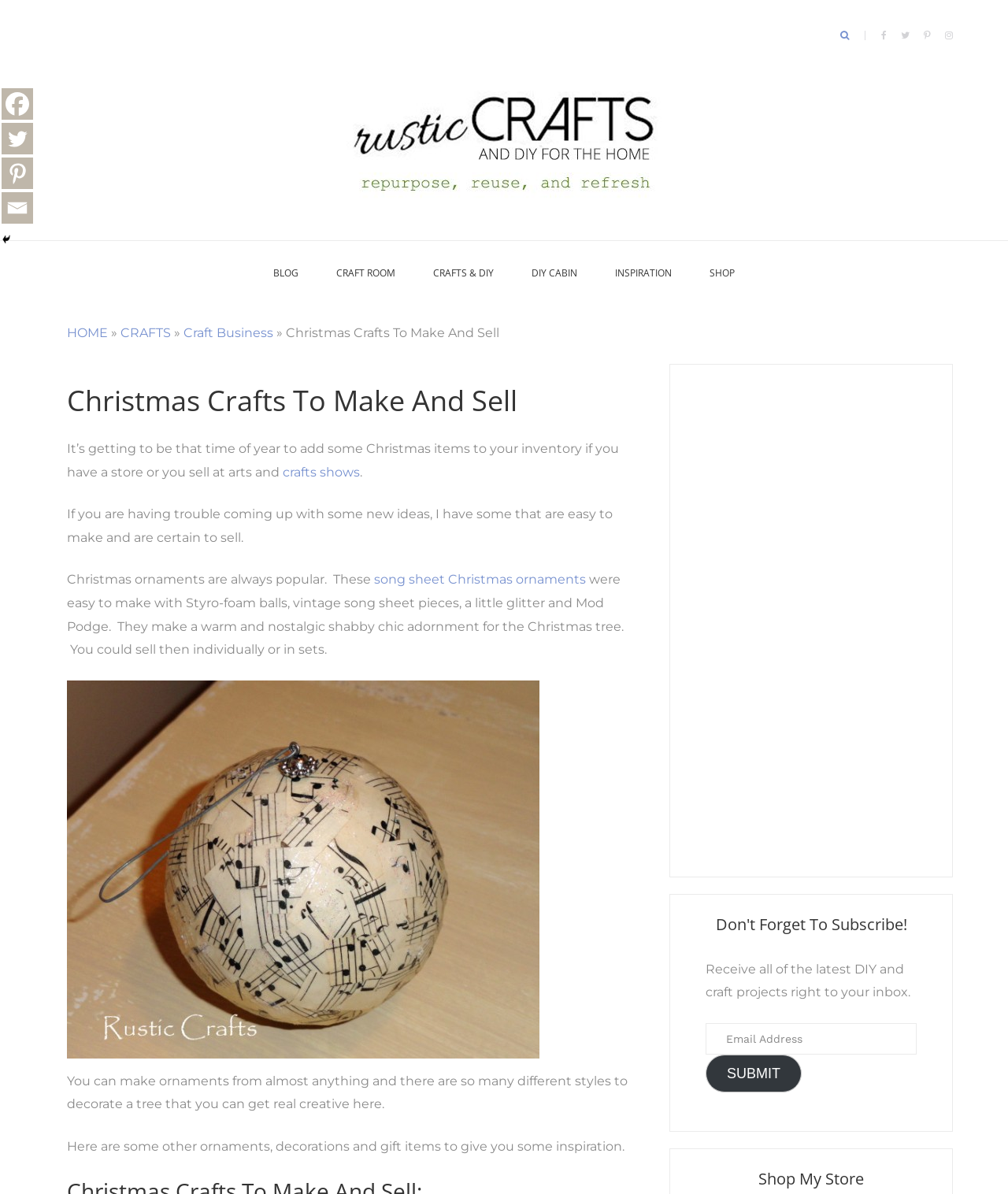Give a concise answer using only one word or phrase for this question:
What is the purpose of the search bar?

To search the website